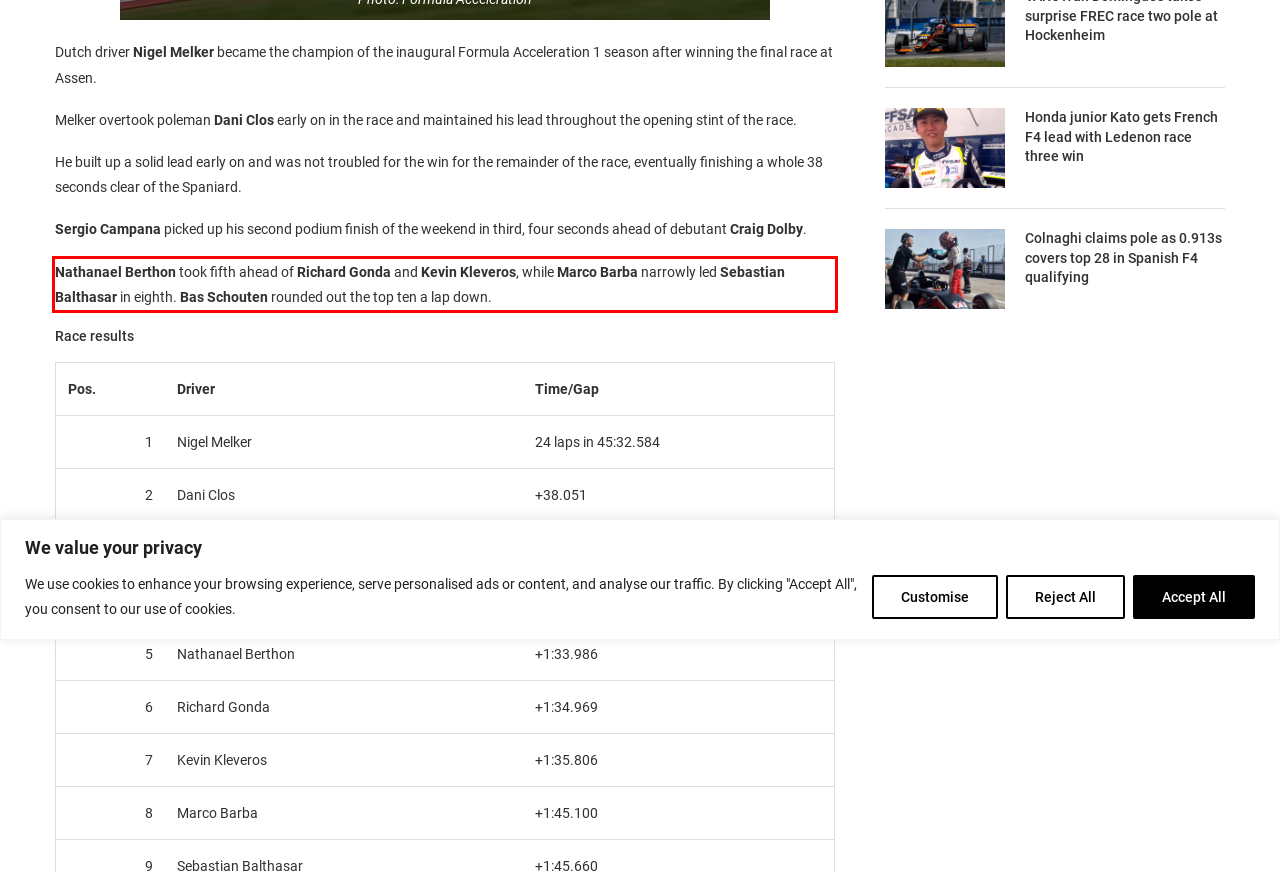Please look at the screenshot provided and find the red bounding box. Extract the text content contained within this bounding box.

Nathanael Berthon took fifth ahead of Richard Gonda and Kevin Kleveros, while Marco Barba narrowly led Sebastian Balthasar in eighth. Bas Schouten rounded out the top ten a lap down.